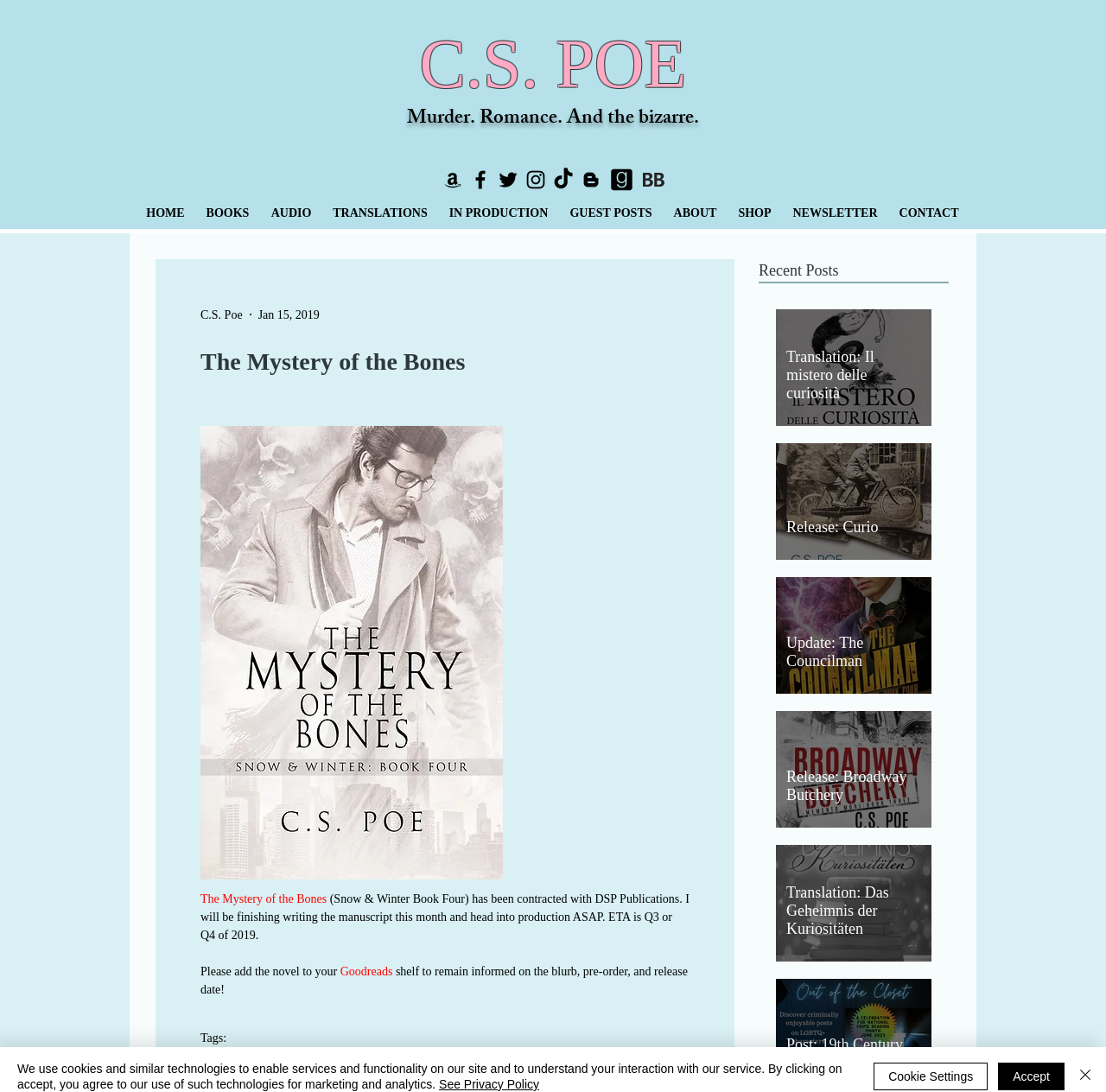Using the details in the image, give a detailed response to the question below:
How many social media links are there?

There are five social media links, namely Amazon, Facebook, Twitter, Instagram, and TikTok, which are listed horizontally under the 'Social Bar' heading.